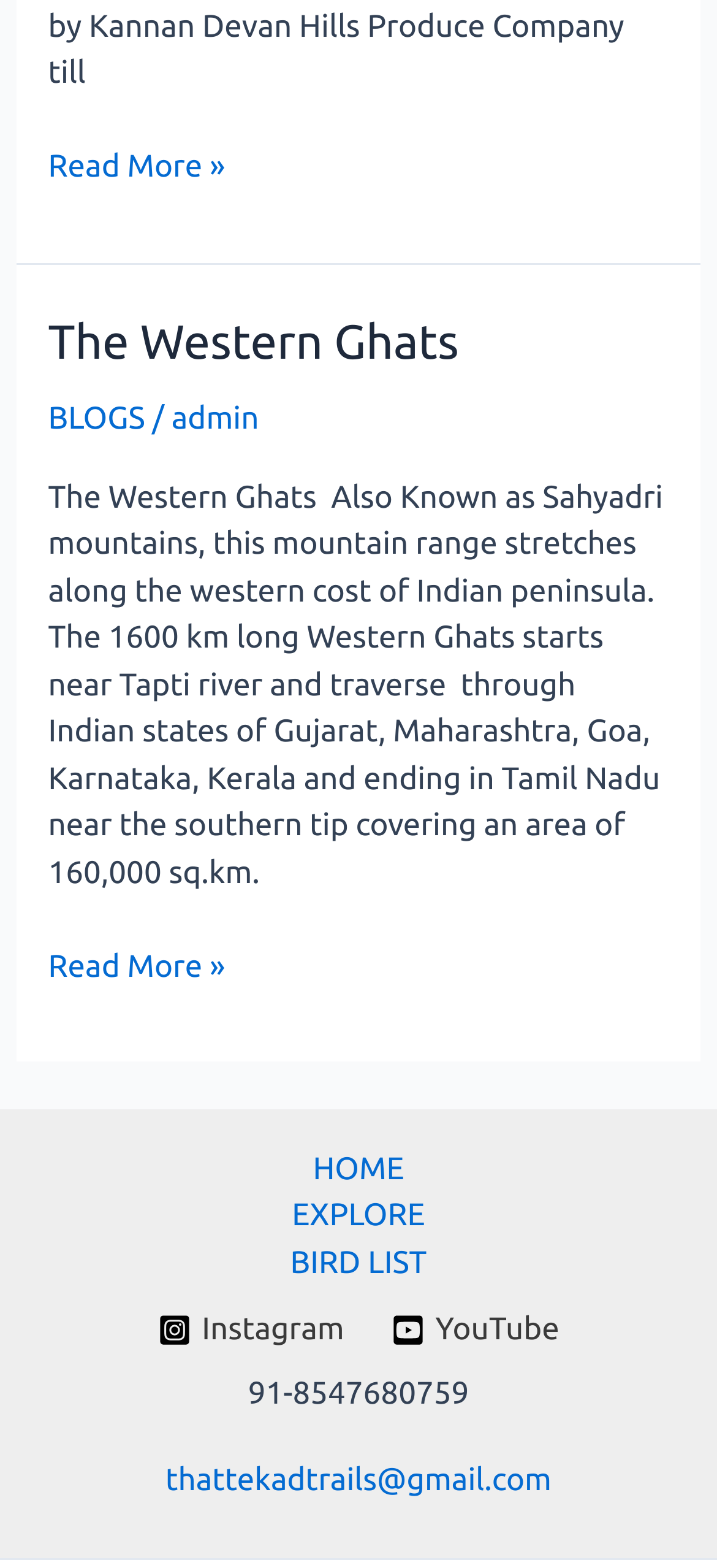Please locate the clickable area by providing the bounding box coordinates to follow this instruction: "Read more about Eravikulam National Park".

[0.067, 0.092, 0.314, 0.122]